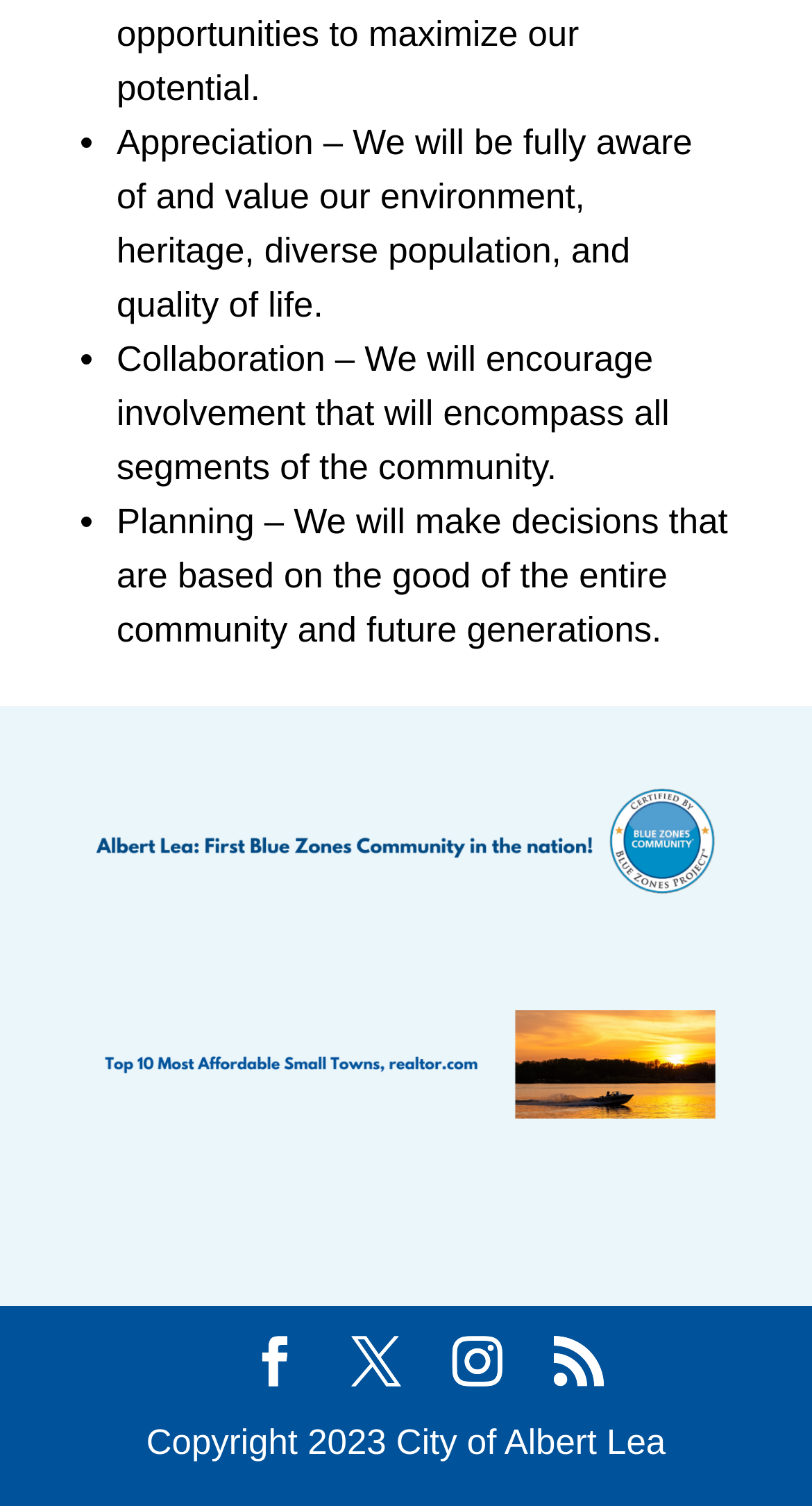How many social media links are present at the bottom?
Please provide a single word or phrase answer based on the image.

4